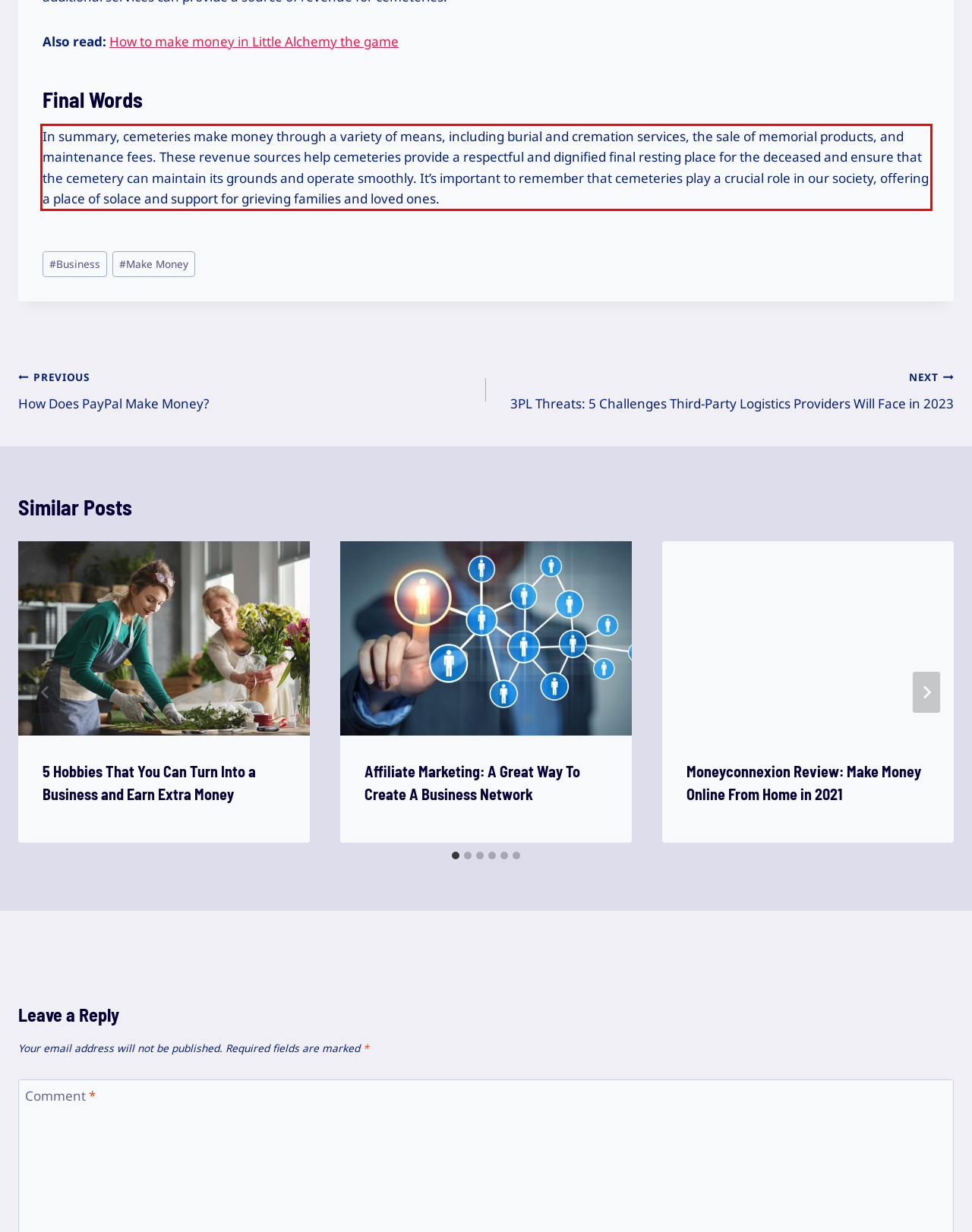Given a screenshot of a webpage, identify the red bounding box and perform OCR to recognize the text within that box.

In summary, cemeteries make money through a variety of means, including burial and cremation services, the sale of memorial products, and maintenance fees. These revenue sources help cemeteries provide a respectful and dignified final resting place for the deceased and ensure that the cemetery can maintain its grounds and operate smoothly. It’s important to remember that cemeteries play a crucial role in our society, offering a place of solace and support for grieving families and loved ones.